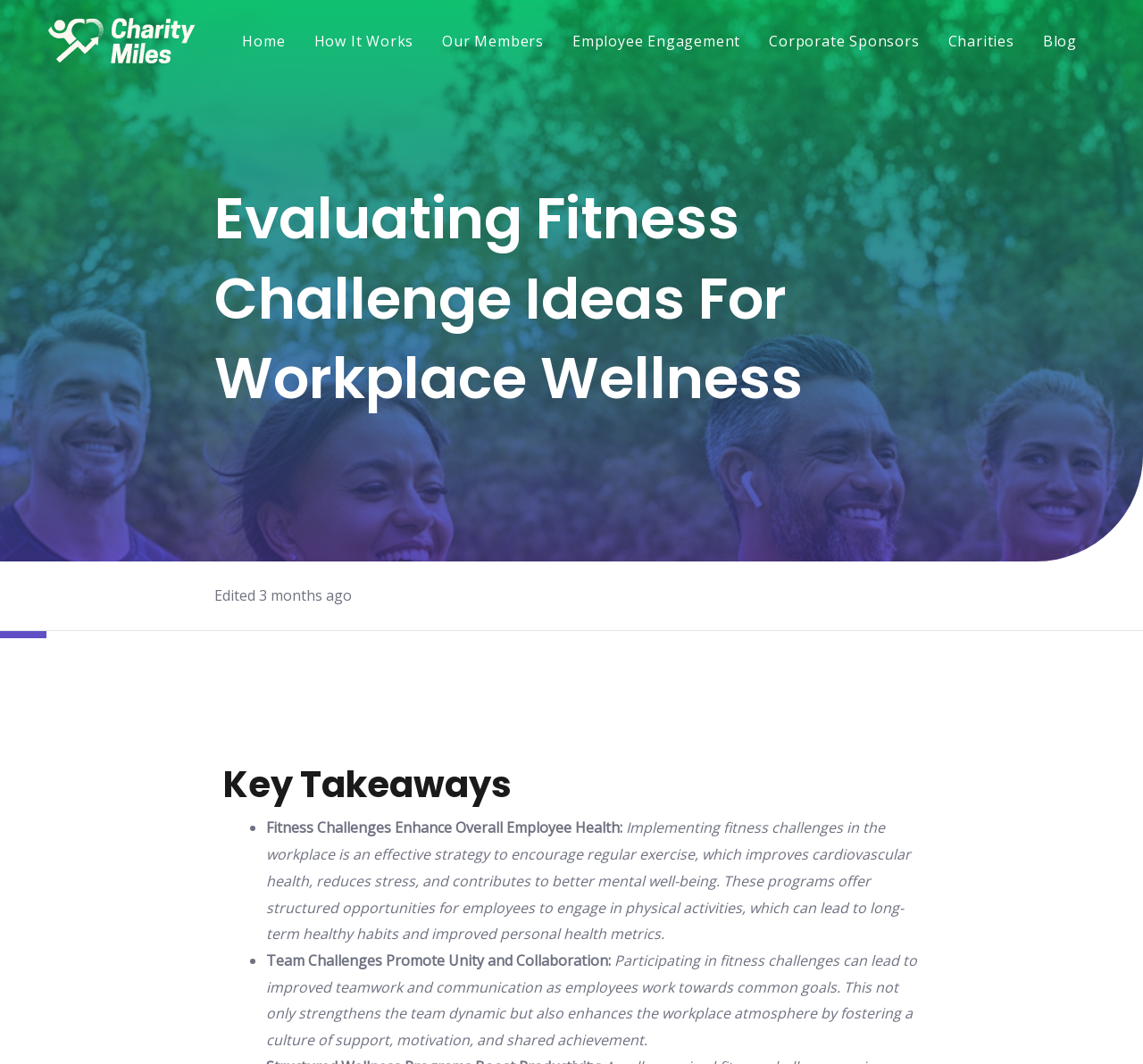Provide the bounding box coordinates, formatted as (top-left x, top-left y, bottom-right x, bottom-right y), with all values being floating point numbers between 0 and 1. Identify the bounding box of the UI element that matches the description: How It Works

[0.268, 0.019, 0.368, 0.058]